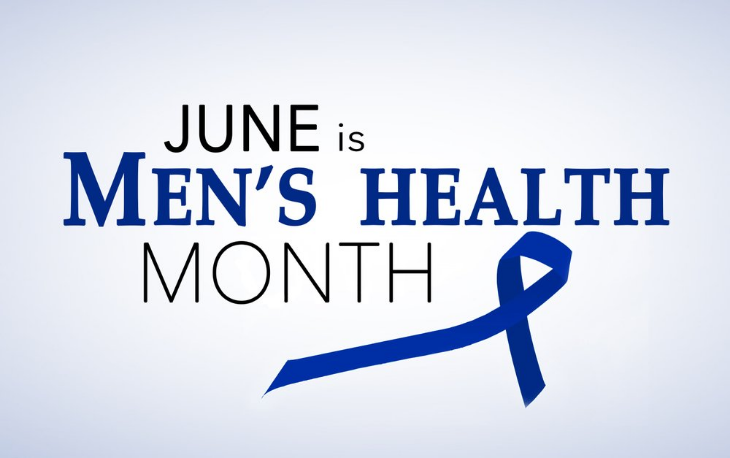Answer with a single word or phrase: 
What is the purpose of the visual design?

To promote health awareness